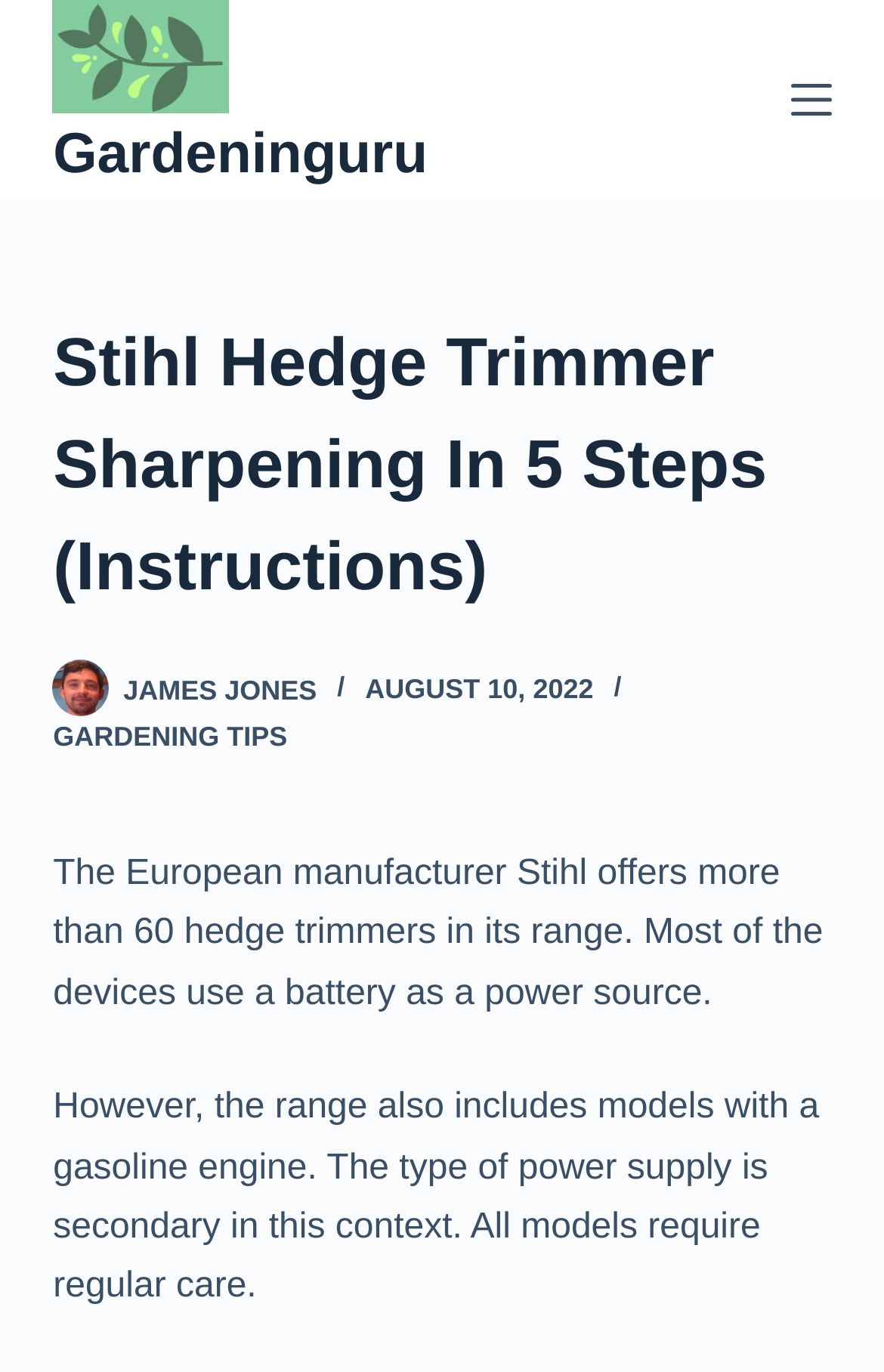Provide a thorough description of the webpage you see.

The webpage is about Stihl hedge trimmers, specifically focusing on sharpening them in 5 steps. At the top left corner, there is a link to skip to the content. Next to it, there is a logo of GardenGuru, which is an image with a link to the website. Below the logo, there is a link to the website's name, Gardeninguru.

On the top right corner, there is a menu button. When clicked, it reveals a header section that contains the main title of the webpage, "Stihl Hedge Trimmer Sharpening In 5 Steps (Instructions)". Below the title, there is a section with the author's name, James Jones, accompanied by a small image of the author. The publication date, August 10, 2022, is also displayed in this section. Additionally, there is a link to "GARDENING TIPS" in this section.

The main content of the webpage starts below the header section. It begins with a paragraph that introduces Stihl, a European manufacturer that offers over 60 hedge trimmers, most of which use batteries as a power source. However, some models use gasoline engines. The text then emphasizes that the type of power supply is not the main focus, and that all models require regular care.